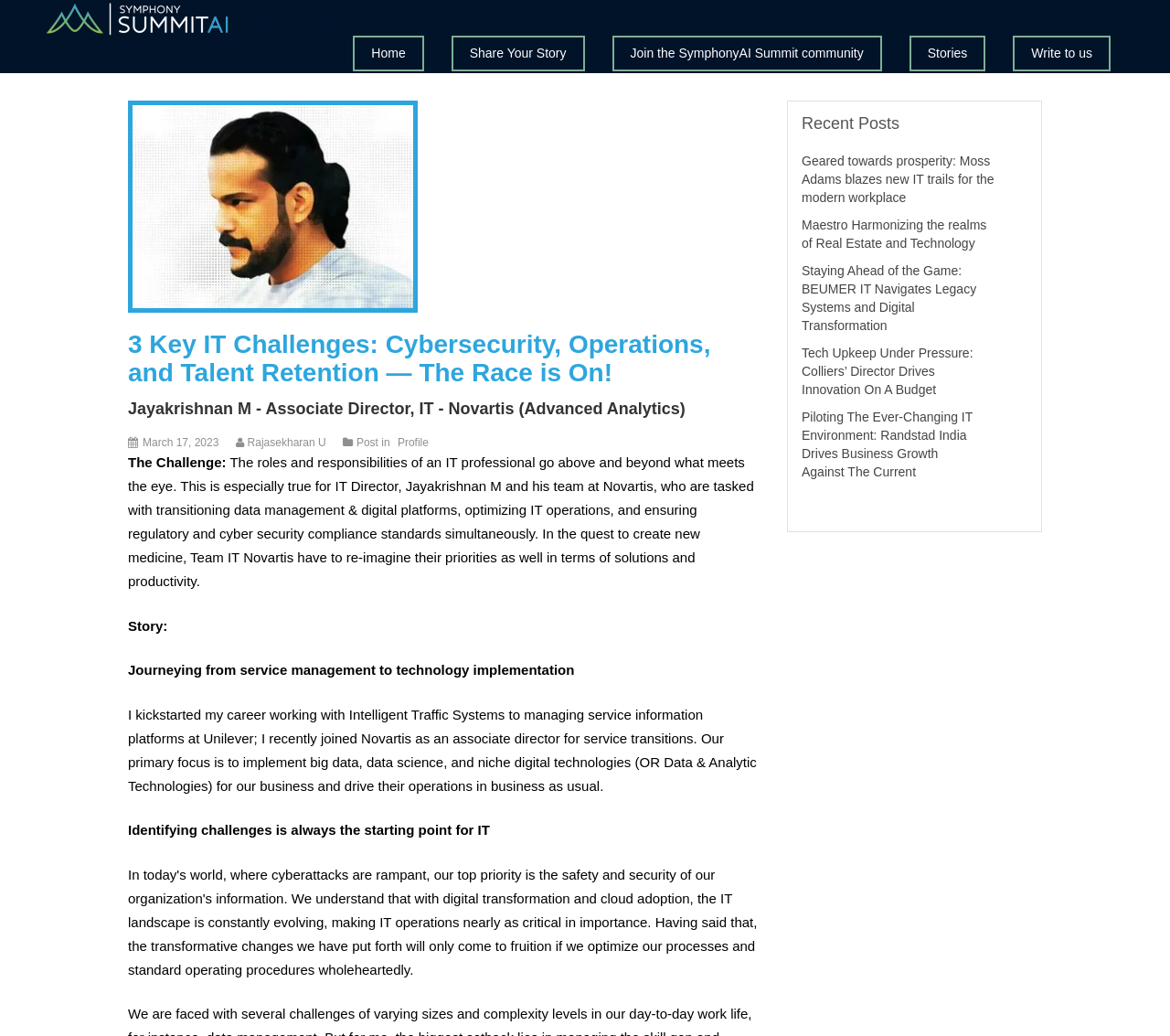Refer to the screenshot and give an in-depth answer to this question: What is the title of the story?

The answer can be found in the StaticText element 'Journeying from service management to technology implementation' which is a sub-element of the figure element and provides the title of the story.